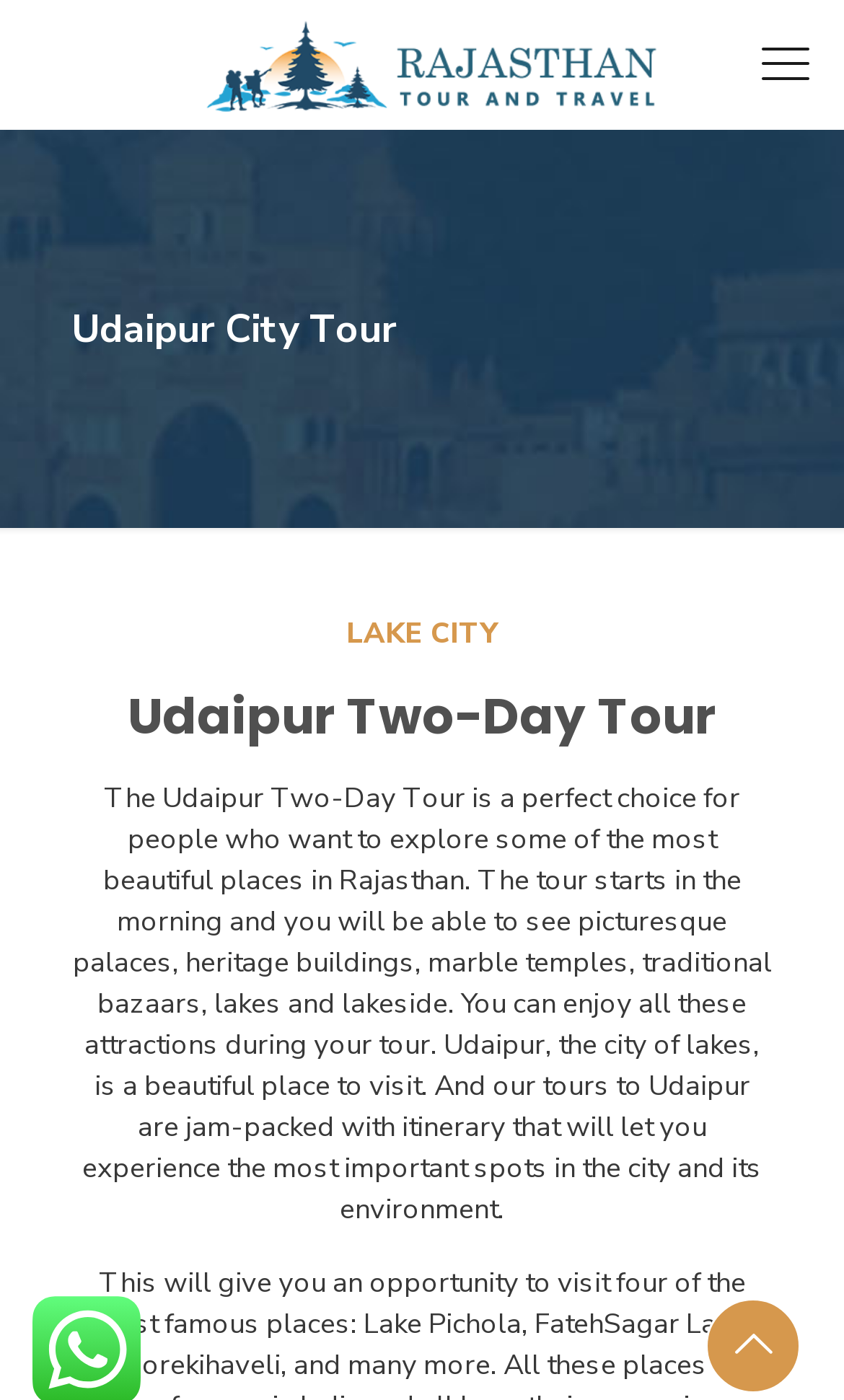Locate the bounding box of the user interface element based on this description: "title="Search"".

None